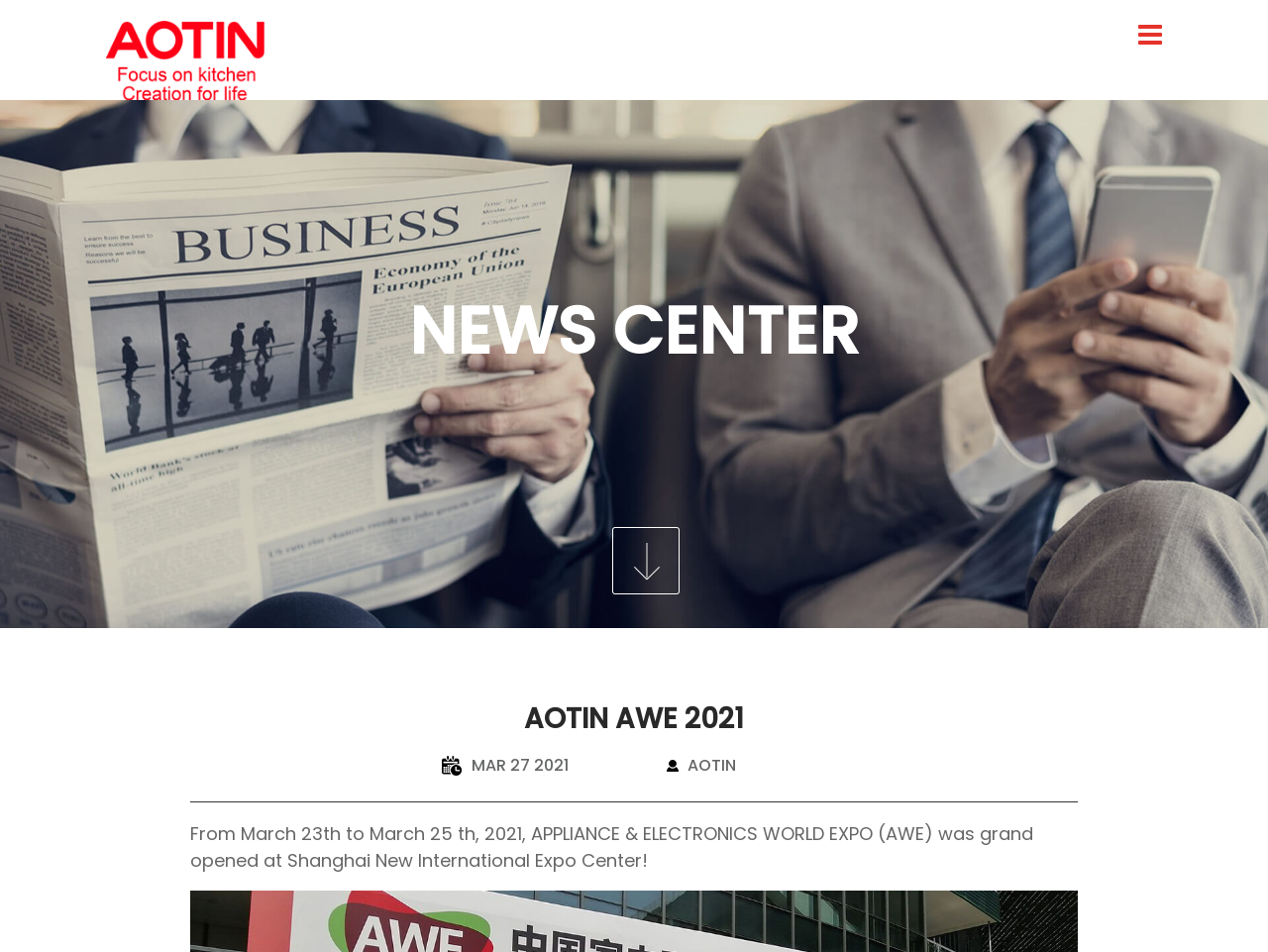With reference to the screenshot, provide a detailed response to the question below:
What is the date range of the AWE 2021 event?

I obtained this answer by reading the static text 'From March 23th to March 25 th, 2021...' which provides the date range of the event.